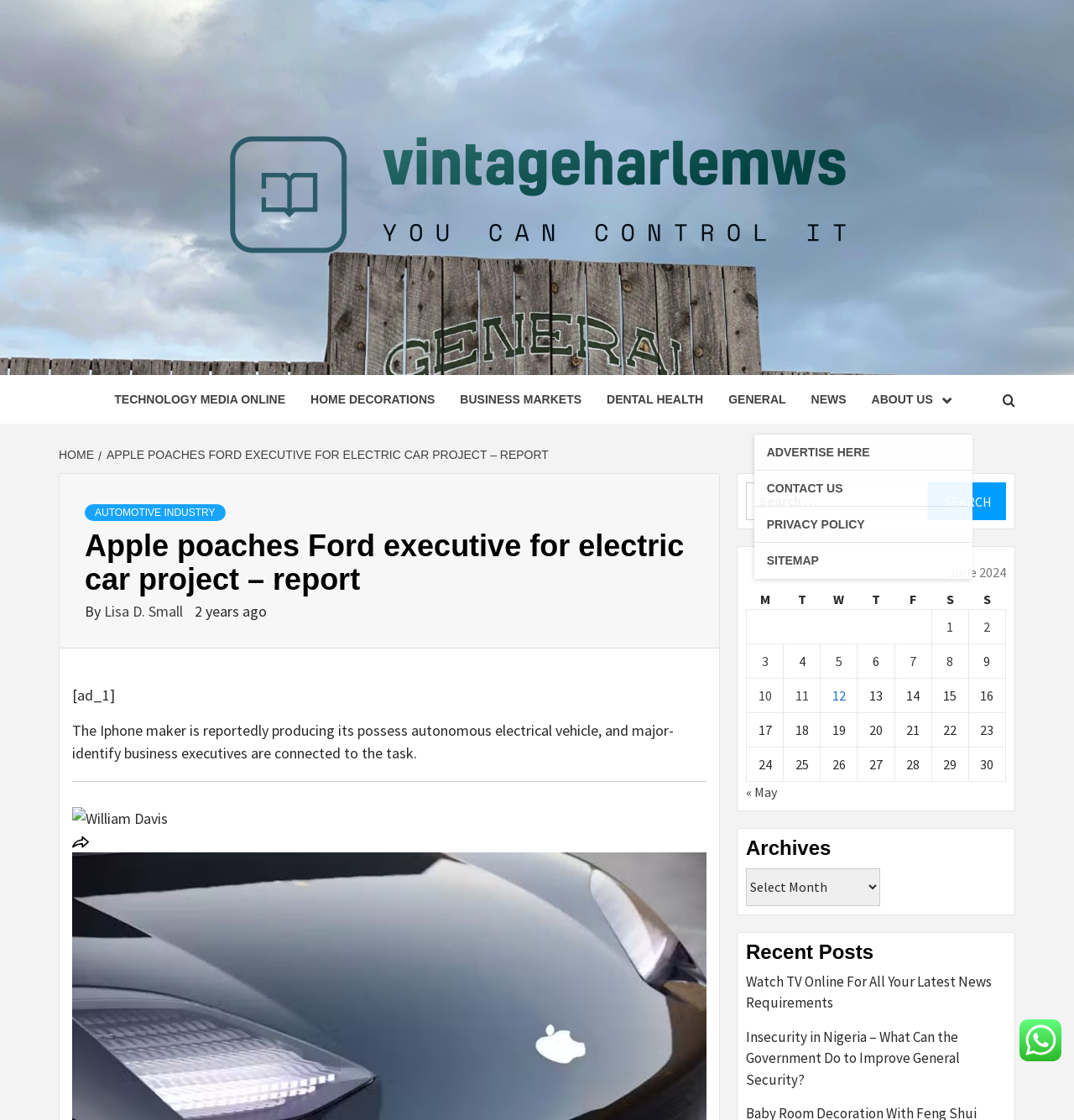Identify the bounding box coordinates of the area that should be clicked in order to complete the given instruction: "Check the posts published on 'June 1, 2024'". The bounding box coordinates should be four float numbers between 0 and 1, i.e., [left, top, right, bottom].

[0.867, 0.544, 0.902, 0.575]